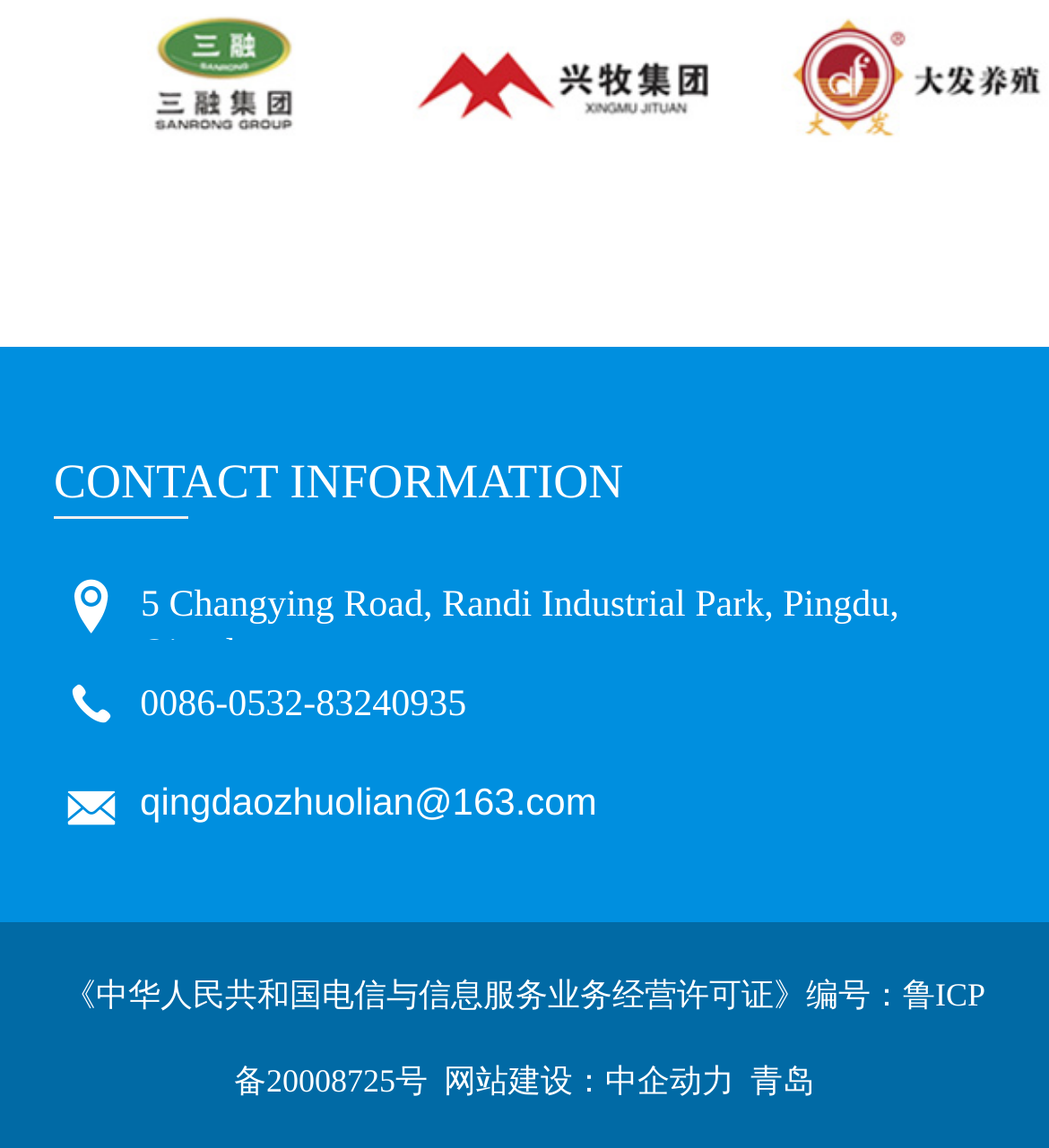Use a single word or phrase to answer the question:
Who built the website?

中企动力